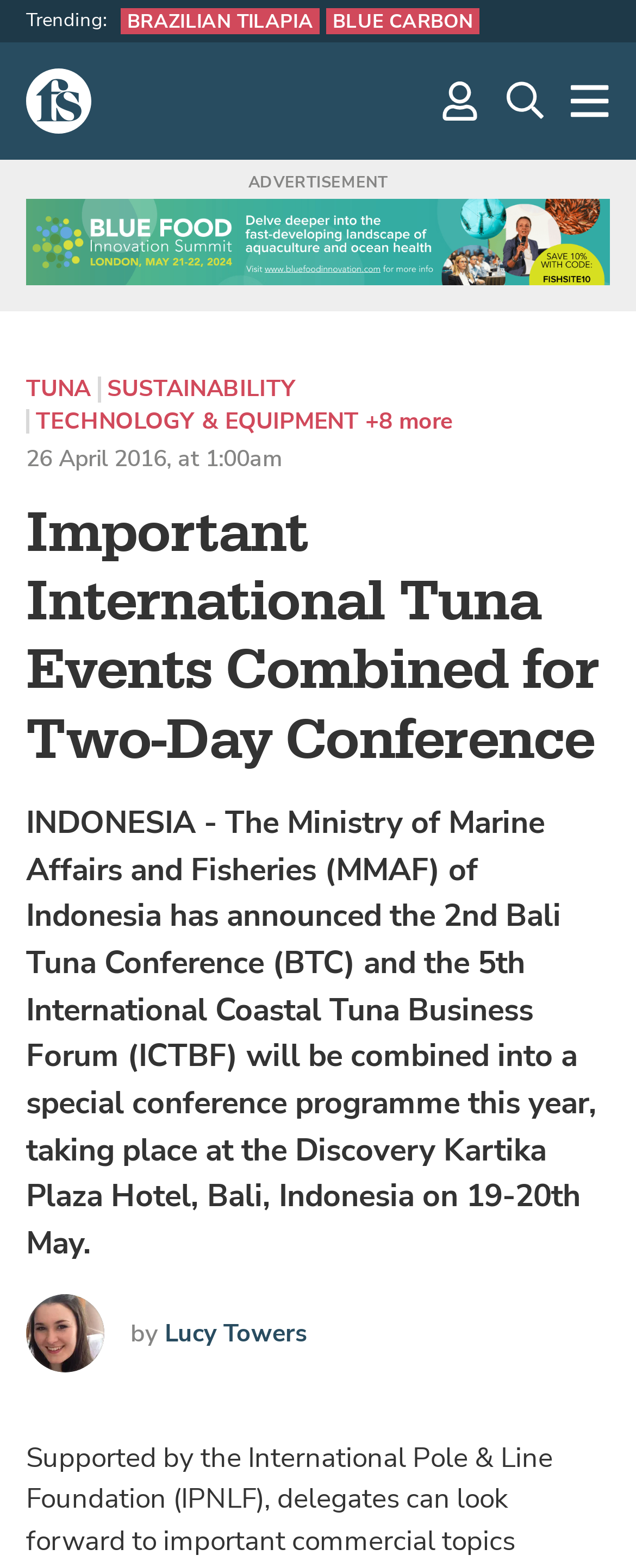What is the logo of the website?
Using the image as a reference, deliver a detailed and thorough answer to the question.

The logo is located at the top left corner of the webpage, and it is an image with the text 'The Fish Site' next to it.